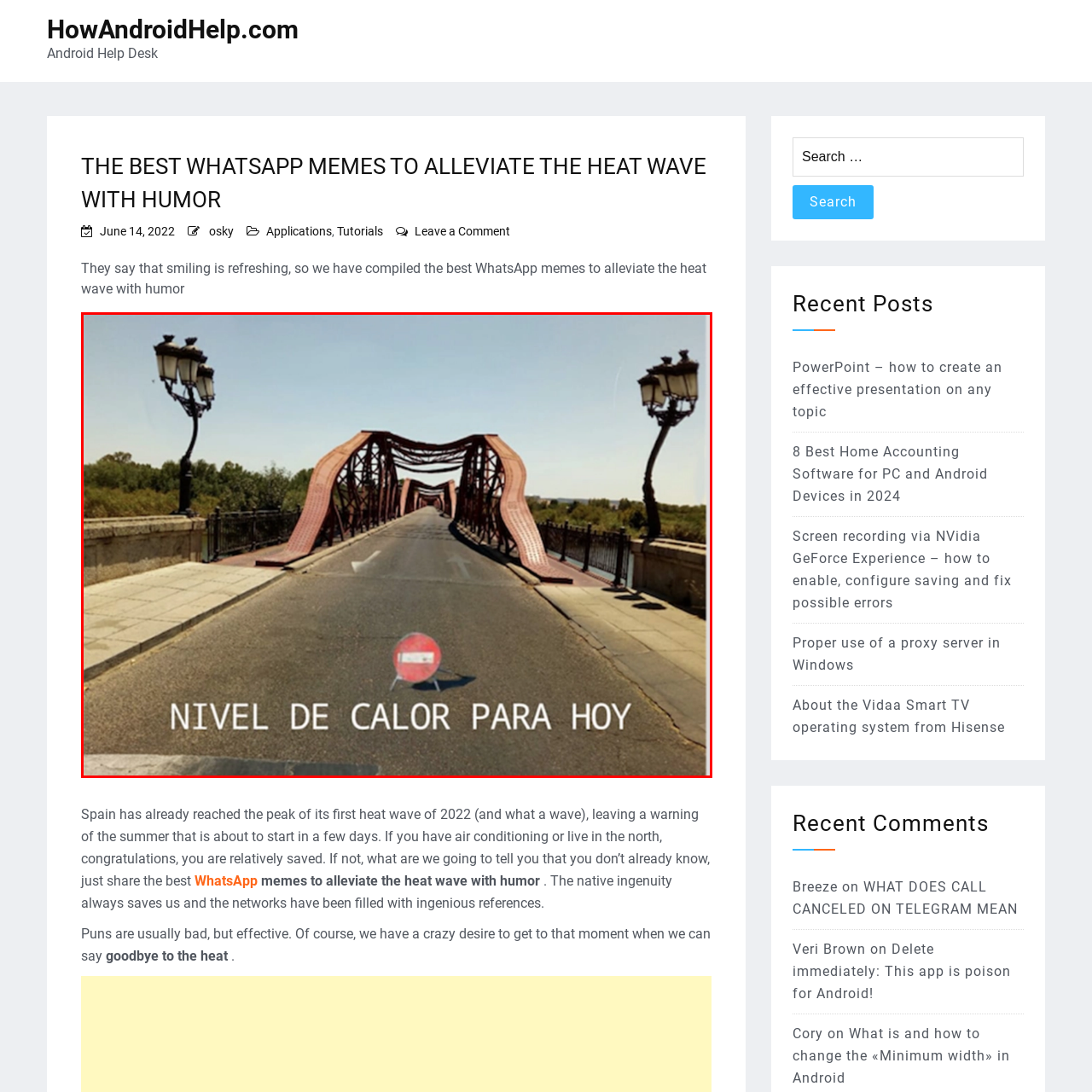What is the condition depicted in the image?
Direct your attention to the highlighted area in the red bounding box of the image and provide a detailed response to the question.

The caption describes the image as humorously illustrating the extreme heat conditions, showcasing a dramatically warped bridge that appears to buckle under the intensity of the sun.